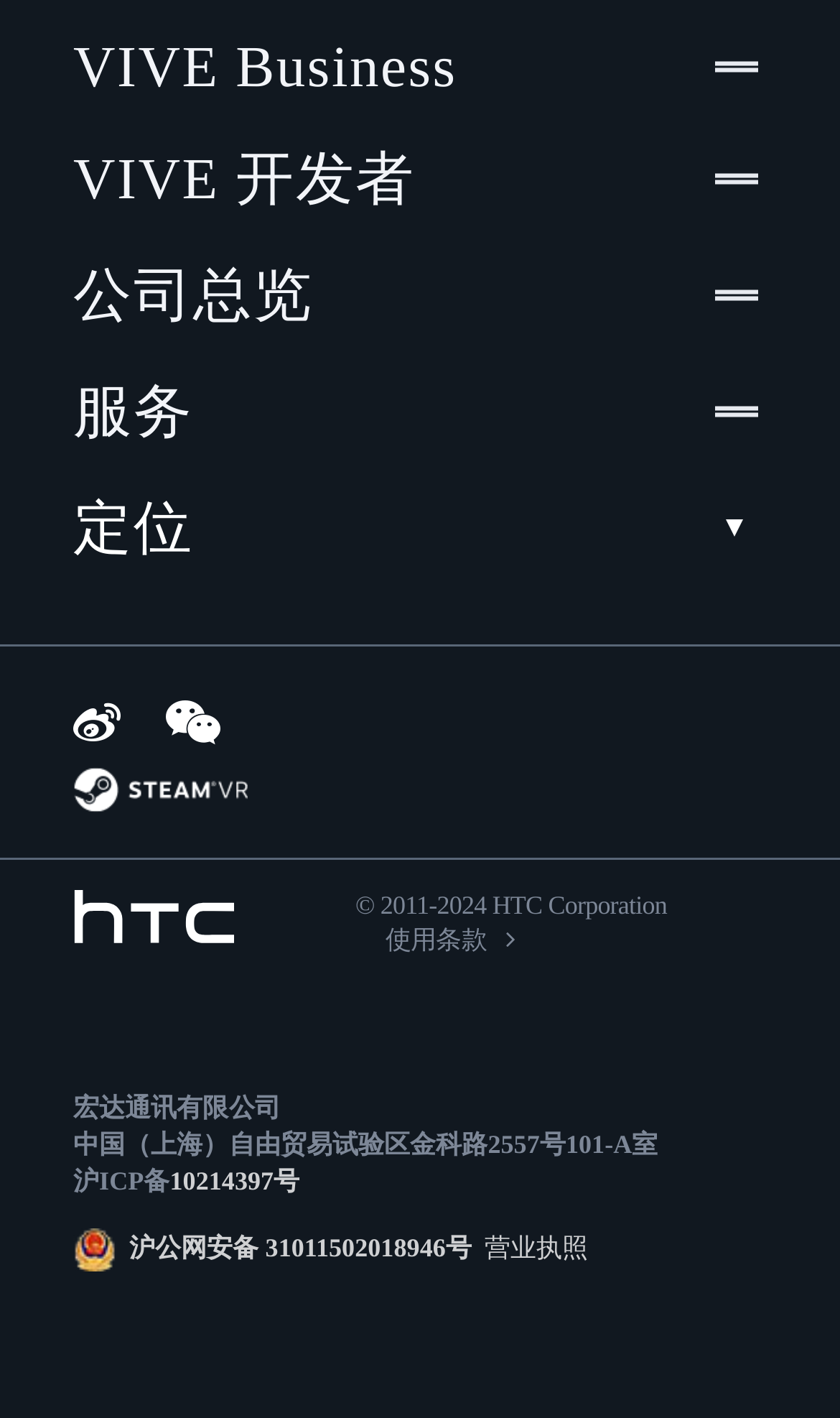Answer in one word or a short phrase: 
What is the type of the '定位' element?

ComboBox